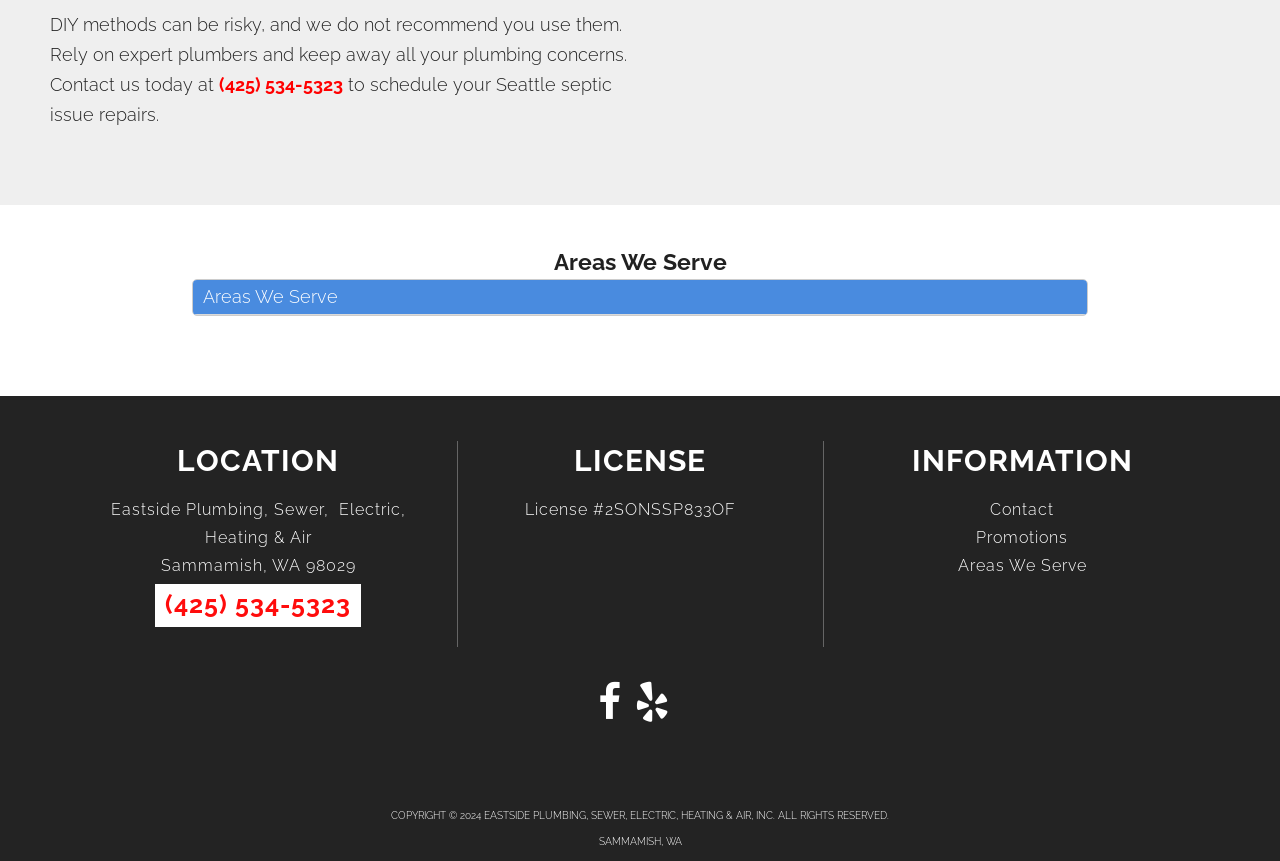Provide the bounding box coordinates of the HTML element described by the text: "(425) 534-5323". The coordinates should be in the format [left, top, right, bottom] with values between 0 and 1.

[0.121, 0.678, 0.282, 0.728]